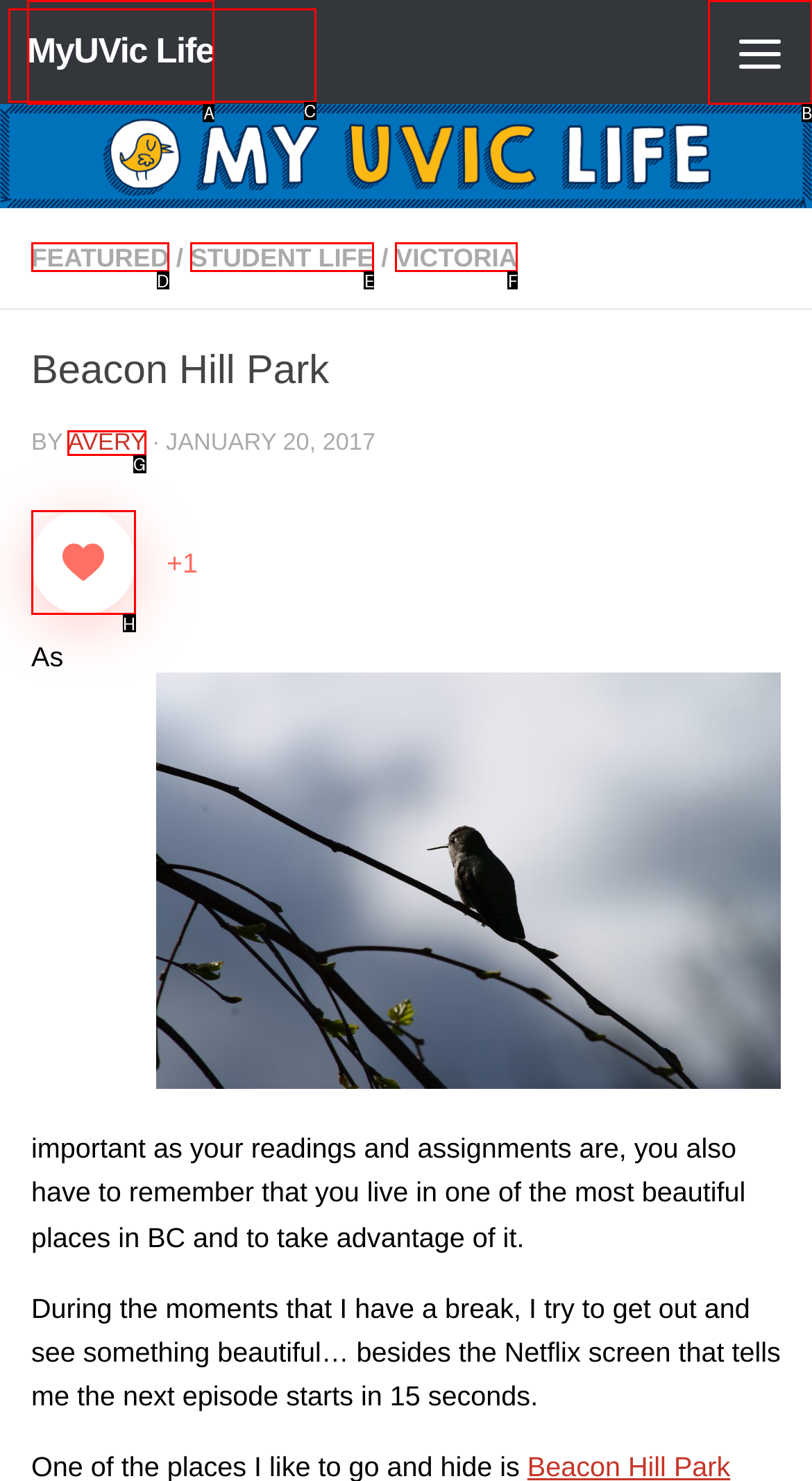With the description: Avery, find the option that corresponds most closely and answer with its letter directly.

G